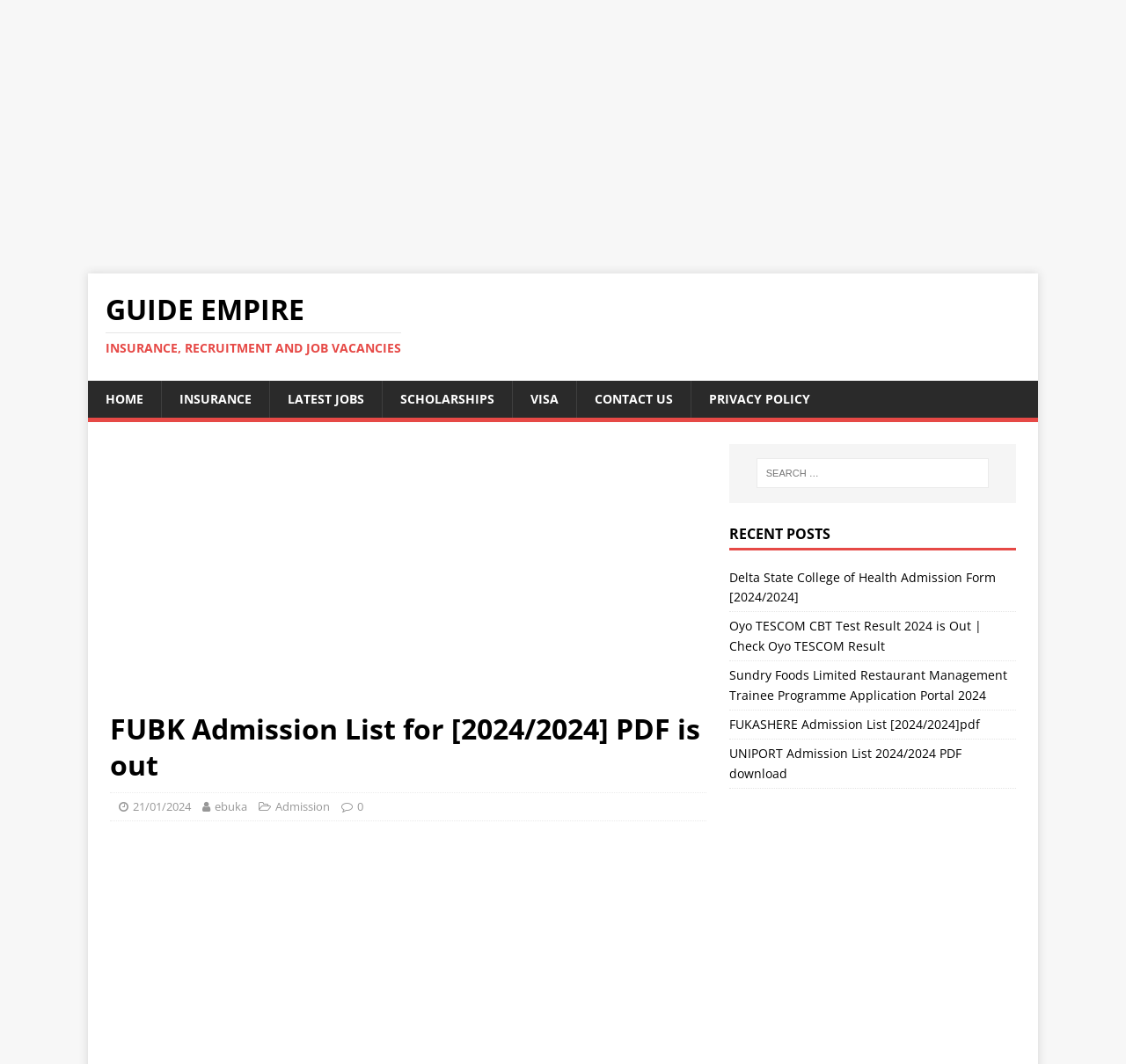Find the bounding box coordinates of the clickable area that will achieve the following instruction: "Click on the link to read about Coronavirus".

None